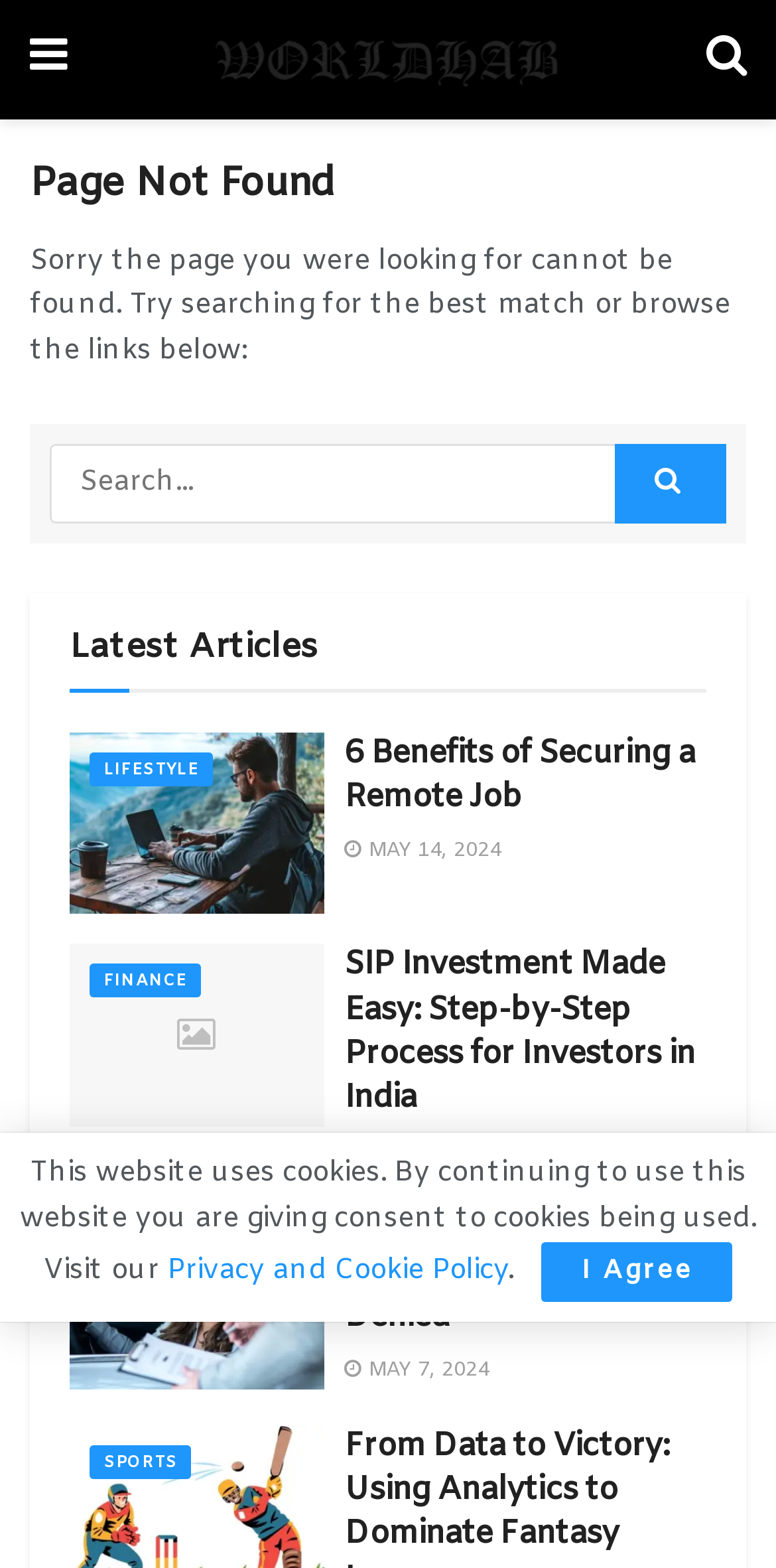Find the bounding box coordinates for the area you need to click to carry out the instruction: "Browse articles in LIFESTYLE category". The coordinates should be four float numbers between 0 and 1, indicated as [left, top, right, bottom].

[0.115, 0.479, 0.273, 0.501]